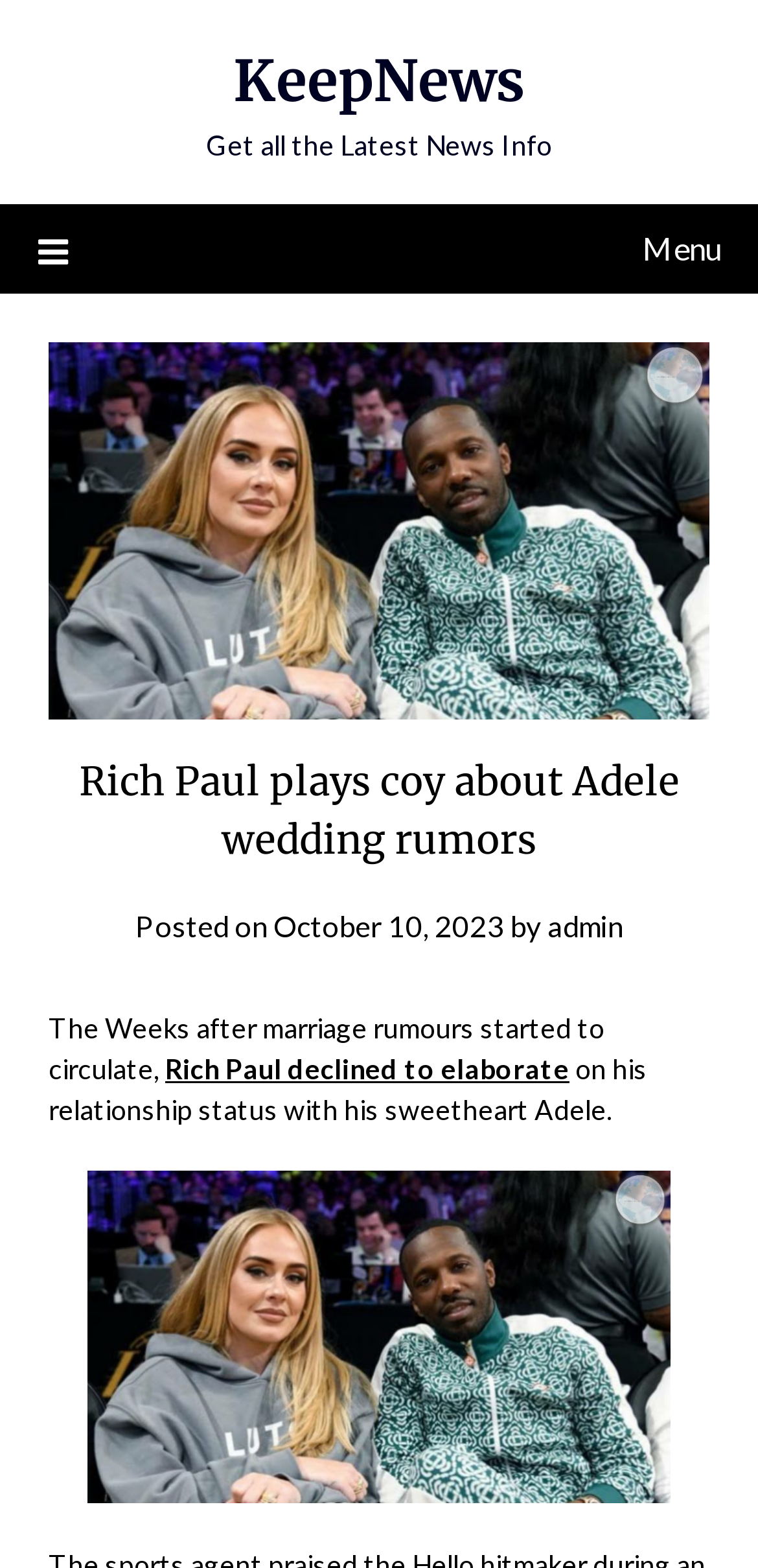Given the element description KeepNews, predict the bounding box coordinates for the UI element in the webpage screenshot. The format should be (top-left x, top-left y, bottom-right x, bottom-right y), and the values should be between 0 and 1.

[0.308, 0.029, 0.692, 0.074]